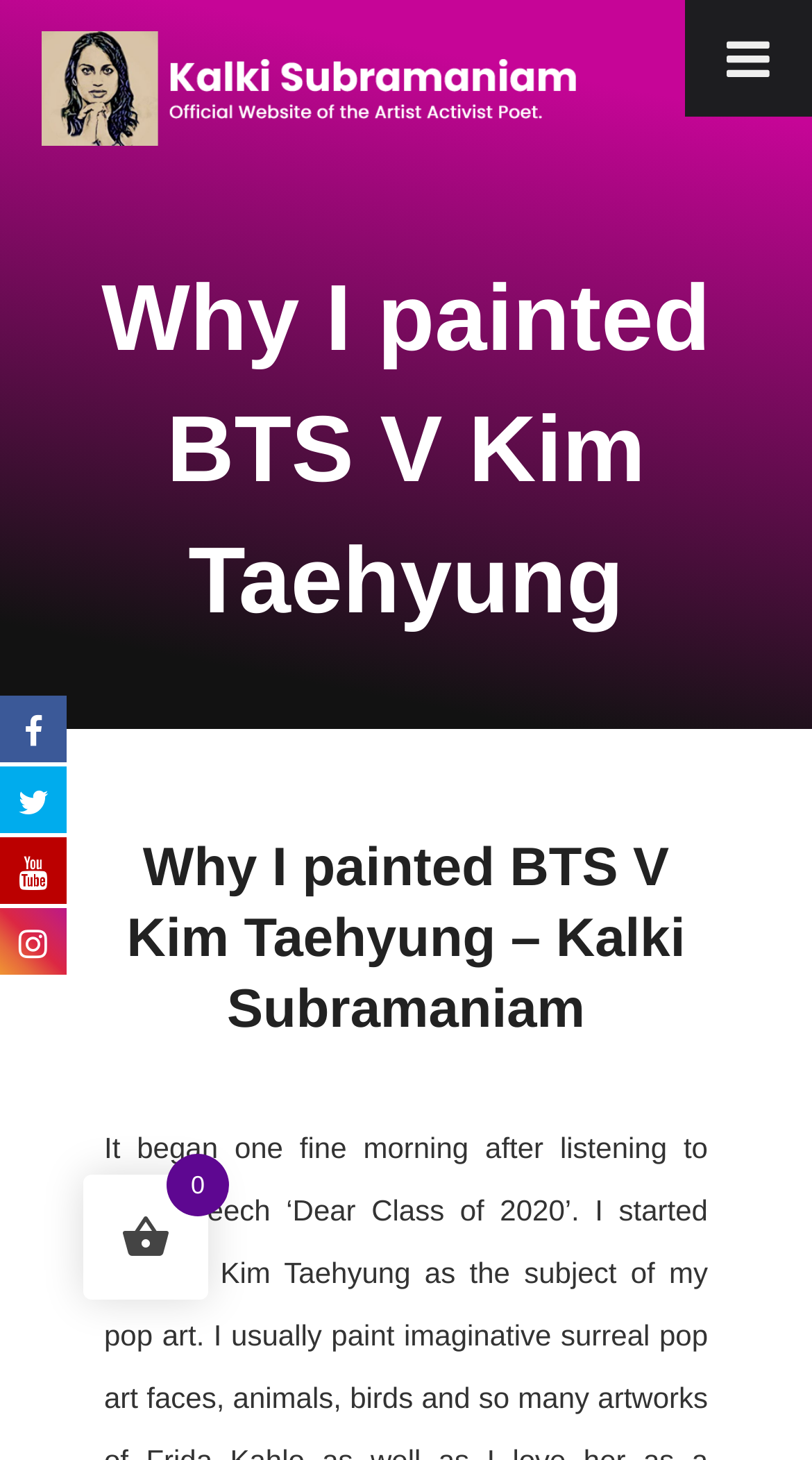What is the purpose of the button at the top right?
By examining the image, provide a one-word or phrase answer.

Toggle Menu